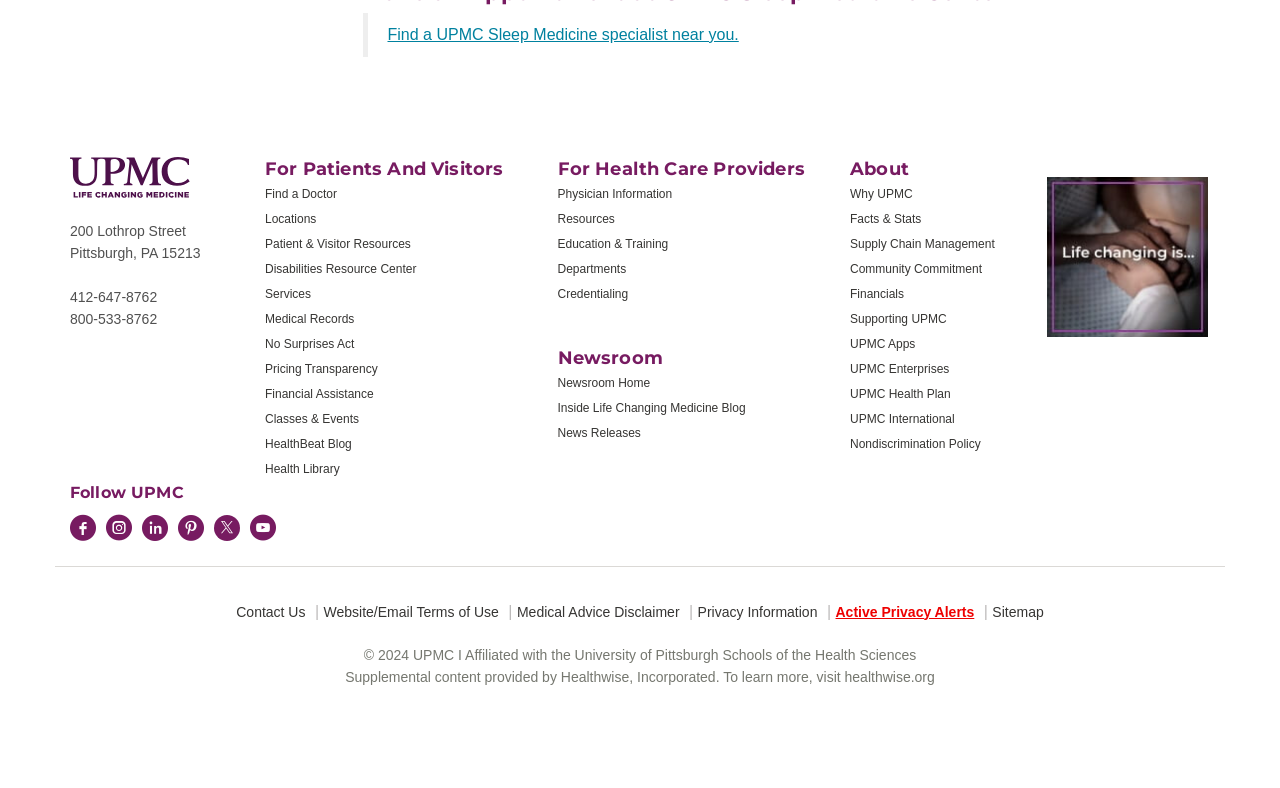What is the address of UPMC?
Based on the image, provide a one-word or brief-phrase response.

200 Lothrop Street, Pittsburgh, PA 15213